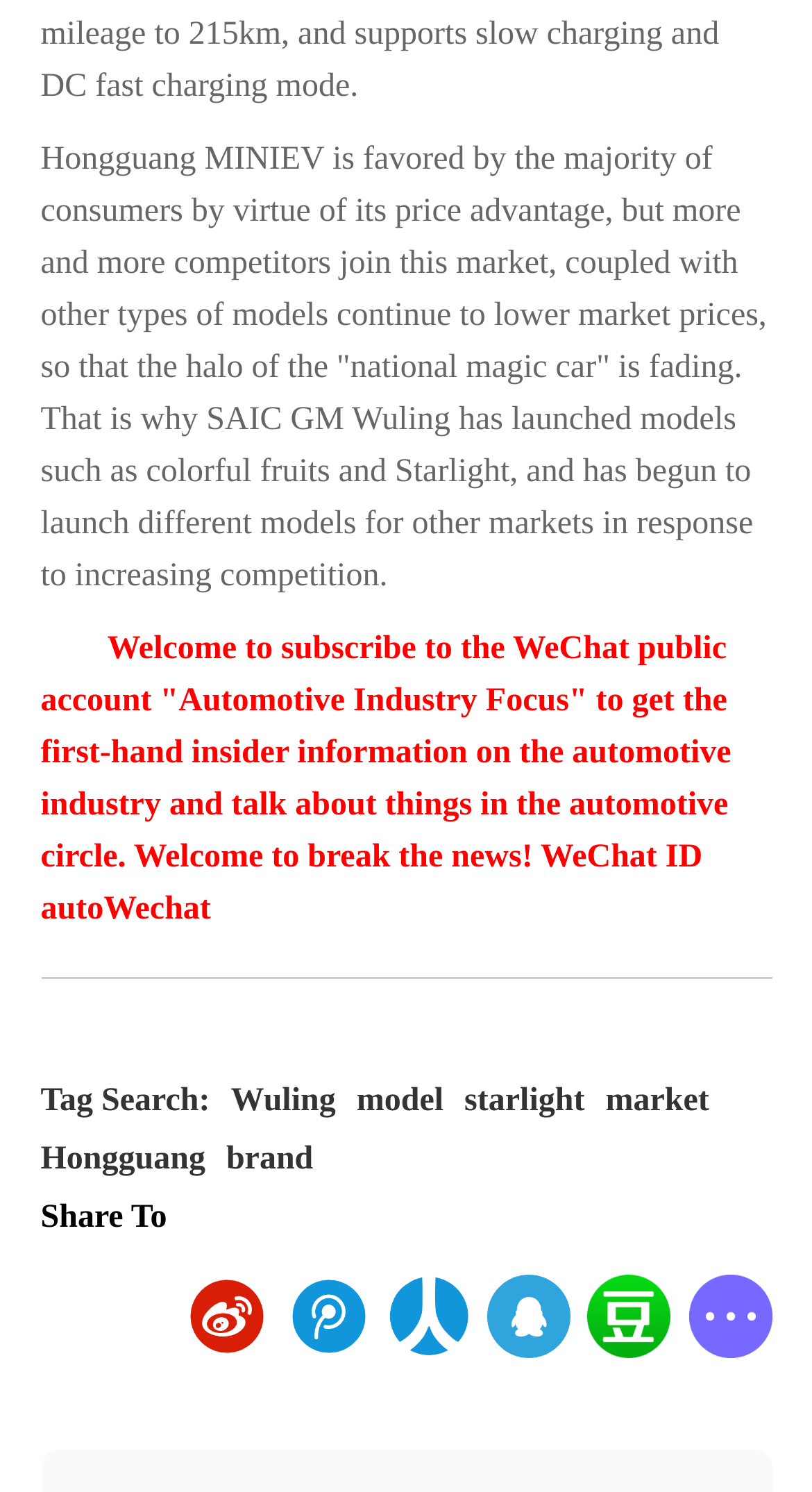Provide a brief response to the question using a single word or phrase: 
What is the purpose of the 'Tag Search' section?

To search for related tags